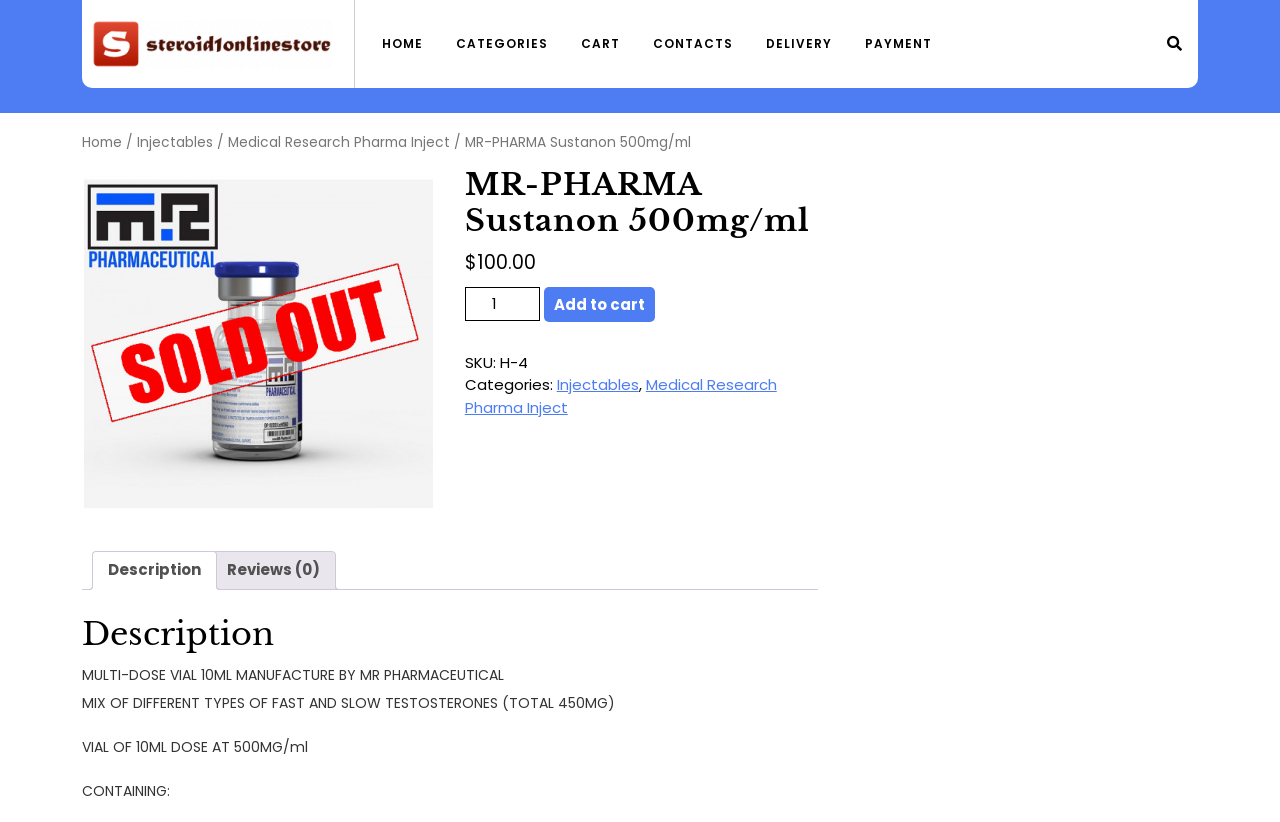Can you determine the bounding box coordinates of the area that needs to be clicked to fulfill the following instruction: "Change the product quantity"?

[0.363, 0.349, 0.422, 0.391]